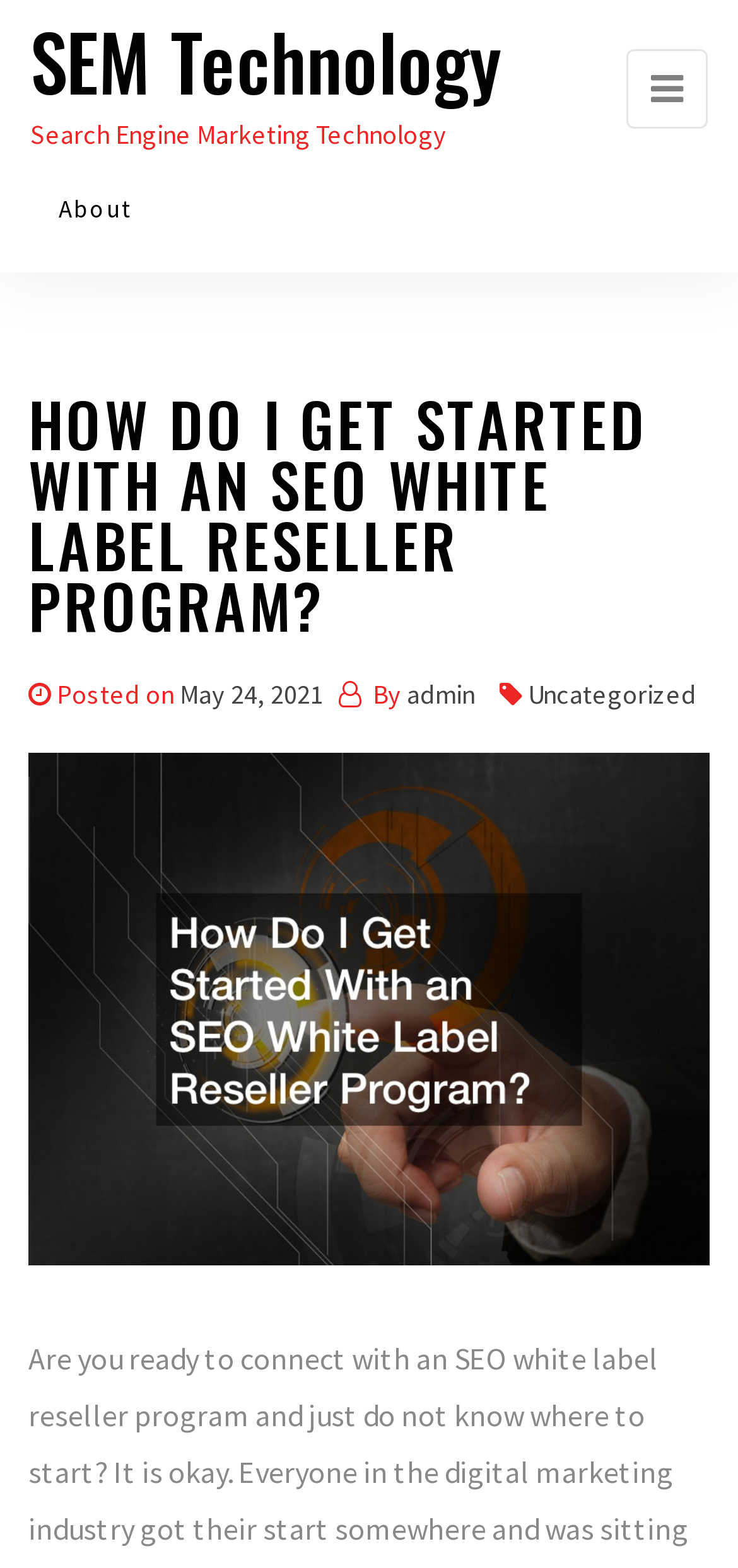Determine the bounding box coordinates for the UI element with the following description: "About". The coordinates should be four float numbers between 0 and 1, represented as [left, top, right, bottom].

[0.041, 0.104, 0.217, 0.164]